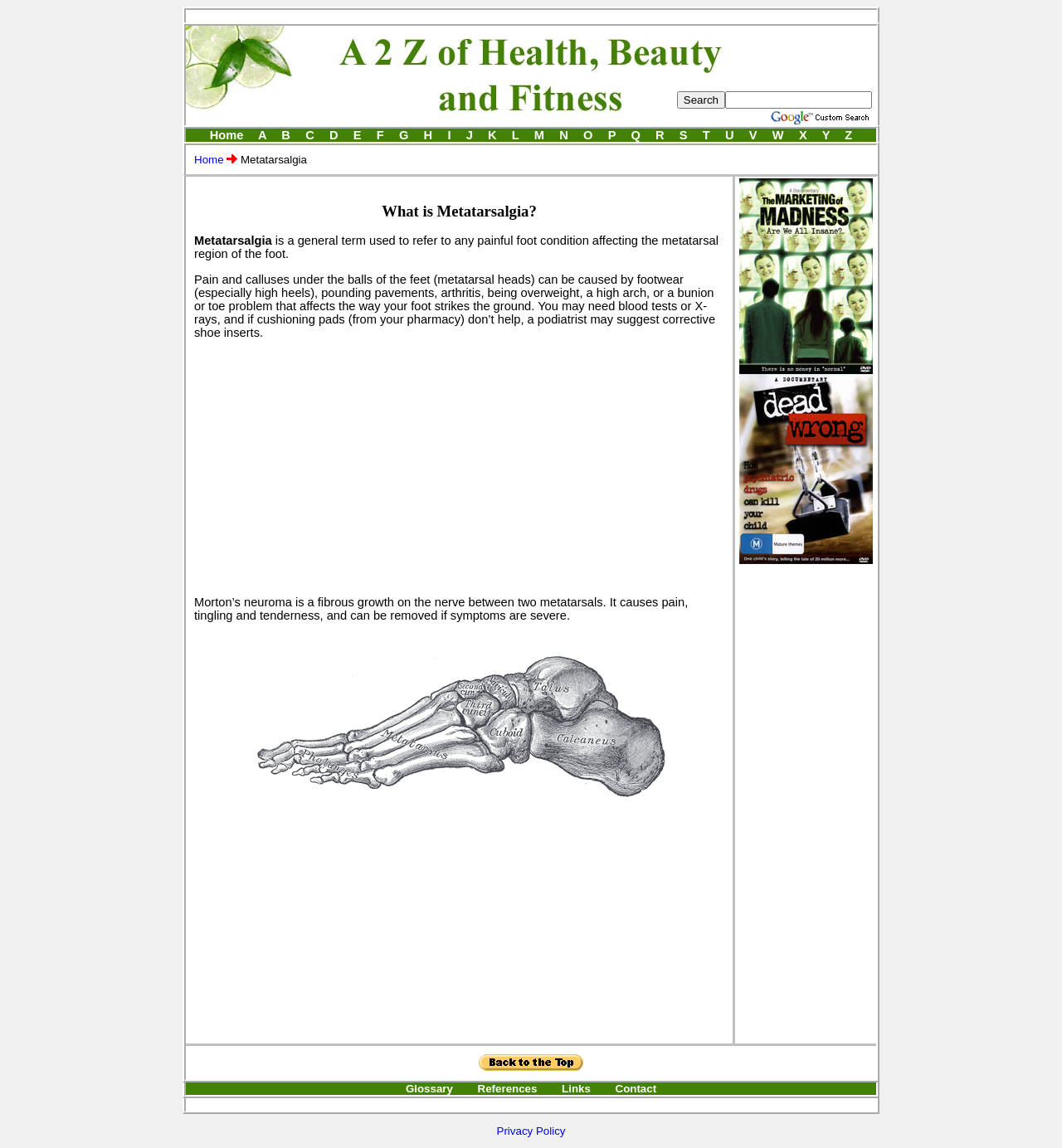Please locate the bounding box coordinates of the element that should be clicked to complete the given instruction: "Contact us".

[0.579, 0.943, 0.618, 0.953]